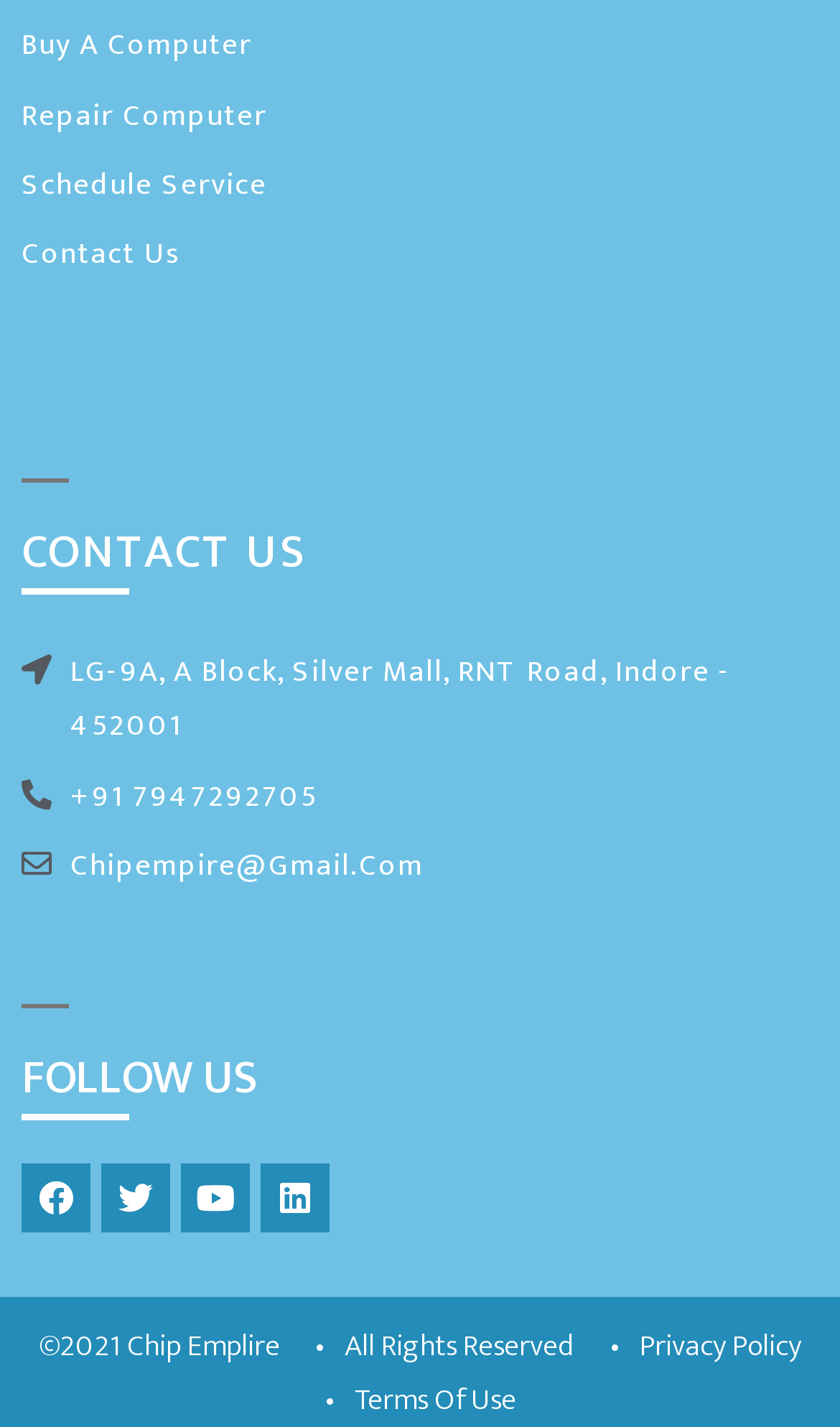Identify the bounding box coordinates for the element that needs to be clicked to fulfill this instruction: "Contact us through phone number". Provide the coordinates in the format of four float numbers between 0 and 1: [left, top, right, bottom].

[0.026, 0.538, 0.974, 0.576]